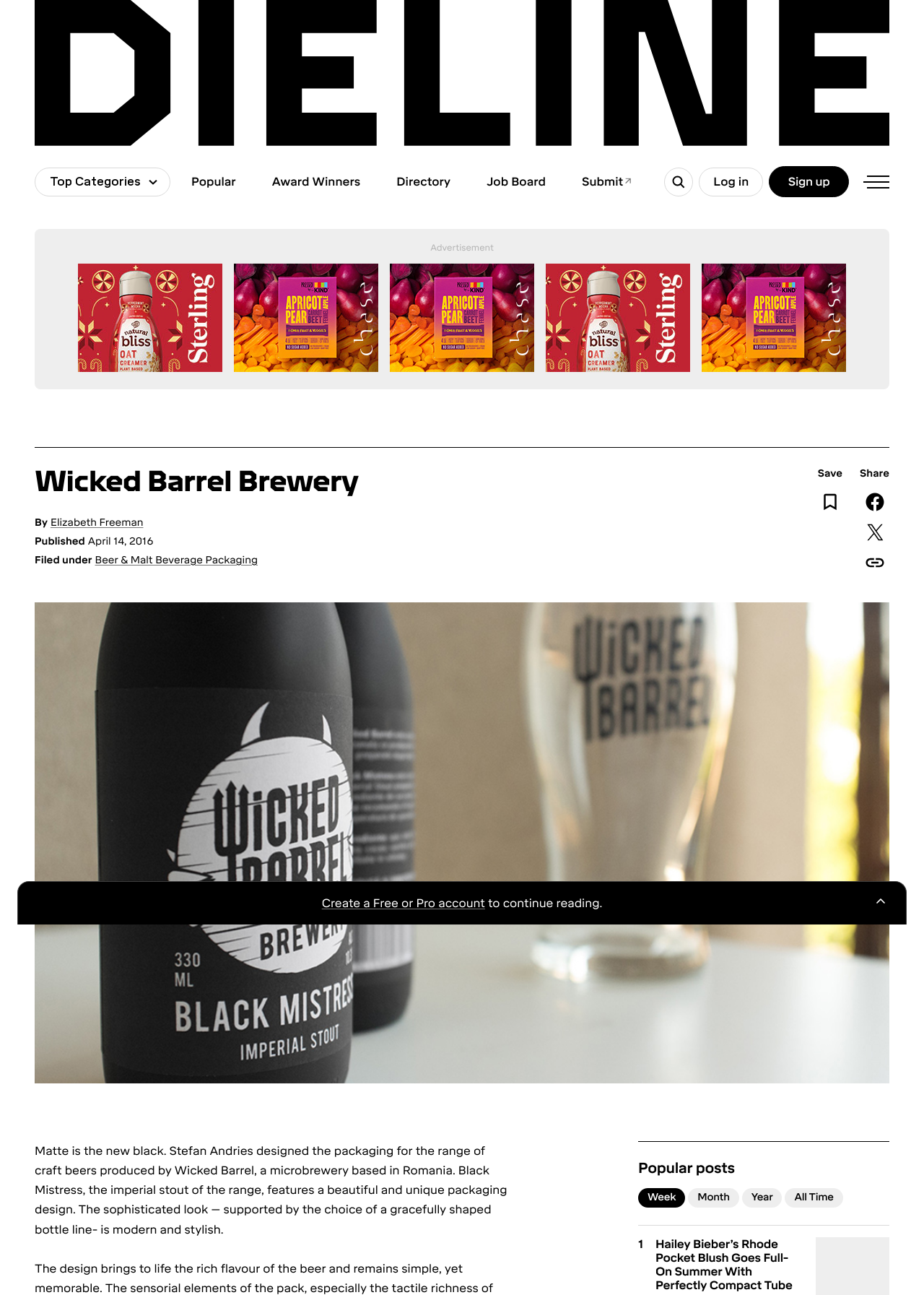Identify the bounding box coordinates of the section to be clicked to complete the task described by the following instruction: "View popular posts". The coordinates should be four float numbers between 0 and 1, formatted as [left, top, right, bottom].

[0.191, 0.129, 0.272, 0.151]